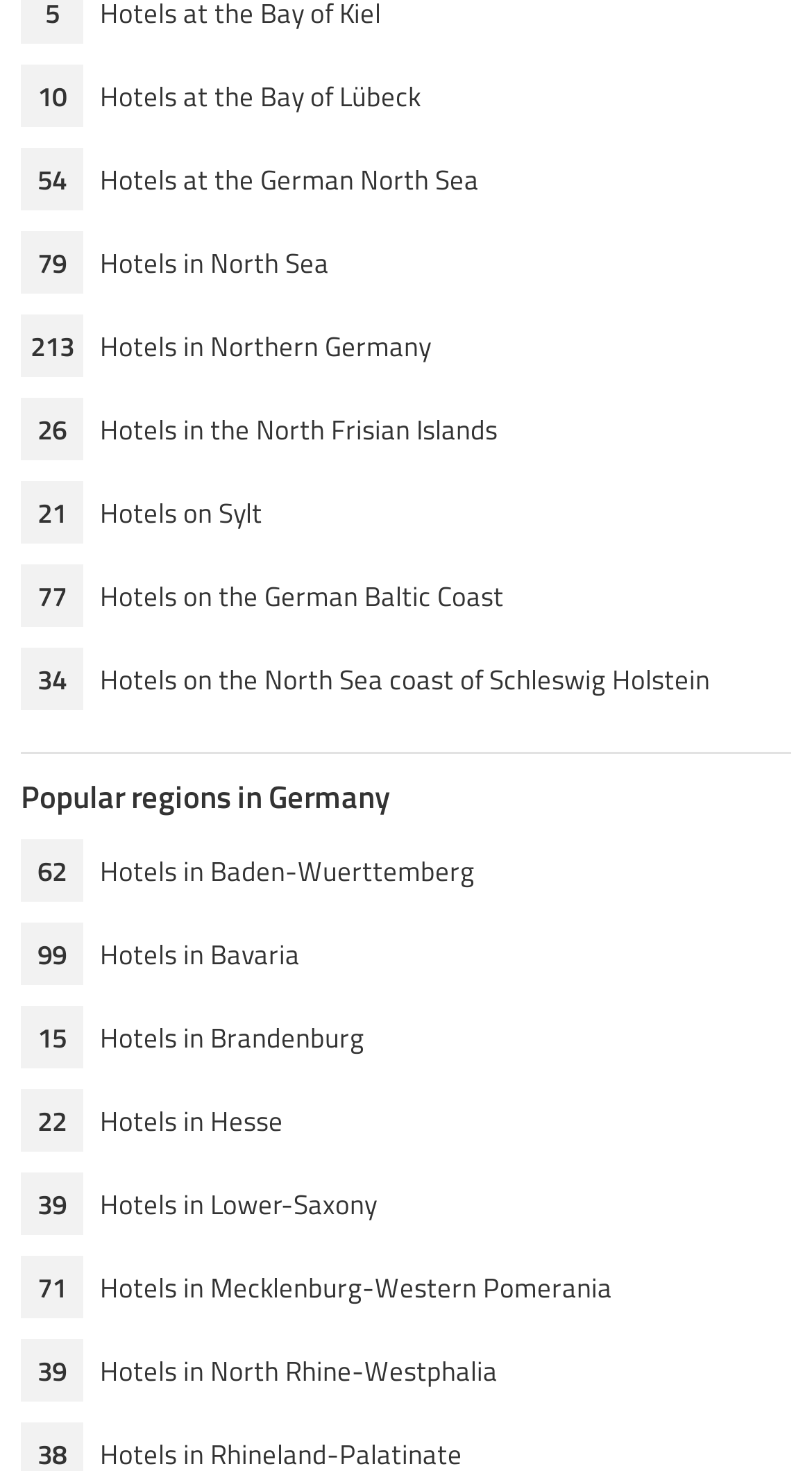Indicate the bounding box coordinates of the element that must be clicked to execute the instruction: "Explore popular regions in Germany". The coordinates should be given as four float numbers between 0 and 1, i.e., [left, top, right, bottom].

[0.026, 0.527, 0.974, 0.557]